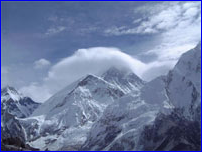Provide a thorough description of the contents of the image.

This stunning image captures a breathtaking view of the Himalayas, prominently featuring the majestic peak of Mount Everest, the highest mountain in the world. The scene showcases the snow-covered slopes, with clouds elegantly wrapping around the summit, creating a mystical atmosphere. This moment is set against a backdrop of a clear blue sky, enhancing the serene yet formidable presence of the mountains. As part of a trekking journey through the Khumbu region, this view likely reflects the experiences shared by a group of trekkers who ventured into these incredible landscapes, highlighting both the beauty and the challenges of exploring such a remote and awe-inspiring environment.